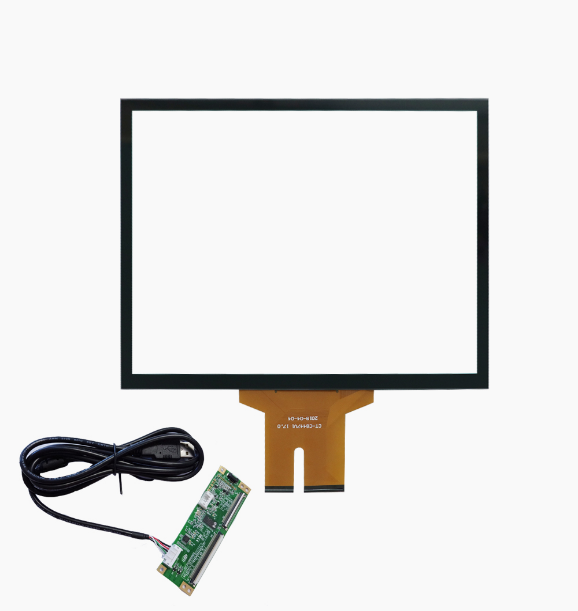Explain the contents of the image with as much detail as possible.

The image showcases an explosion-proof touch screen solution, featuring a sleek rectangular display framed in black. Alongside the touch screen, there's a printed circuit board (PCB) and a cable, suggesting connectivity options for various applications. This robust design hints at its suitability for harsh environments where durability and safety are paramount. Dingtouch emphasizes their commitment to providing specialized touch screen solutions that enhance usability even in high-temperature industrial settings. The incorporation of tempered glass ensures minimal splintering and superior safety, making this product a reliable choice for professionals seeking quality and resilience.